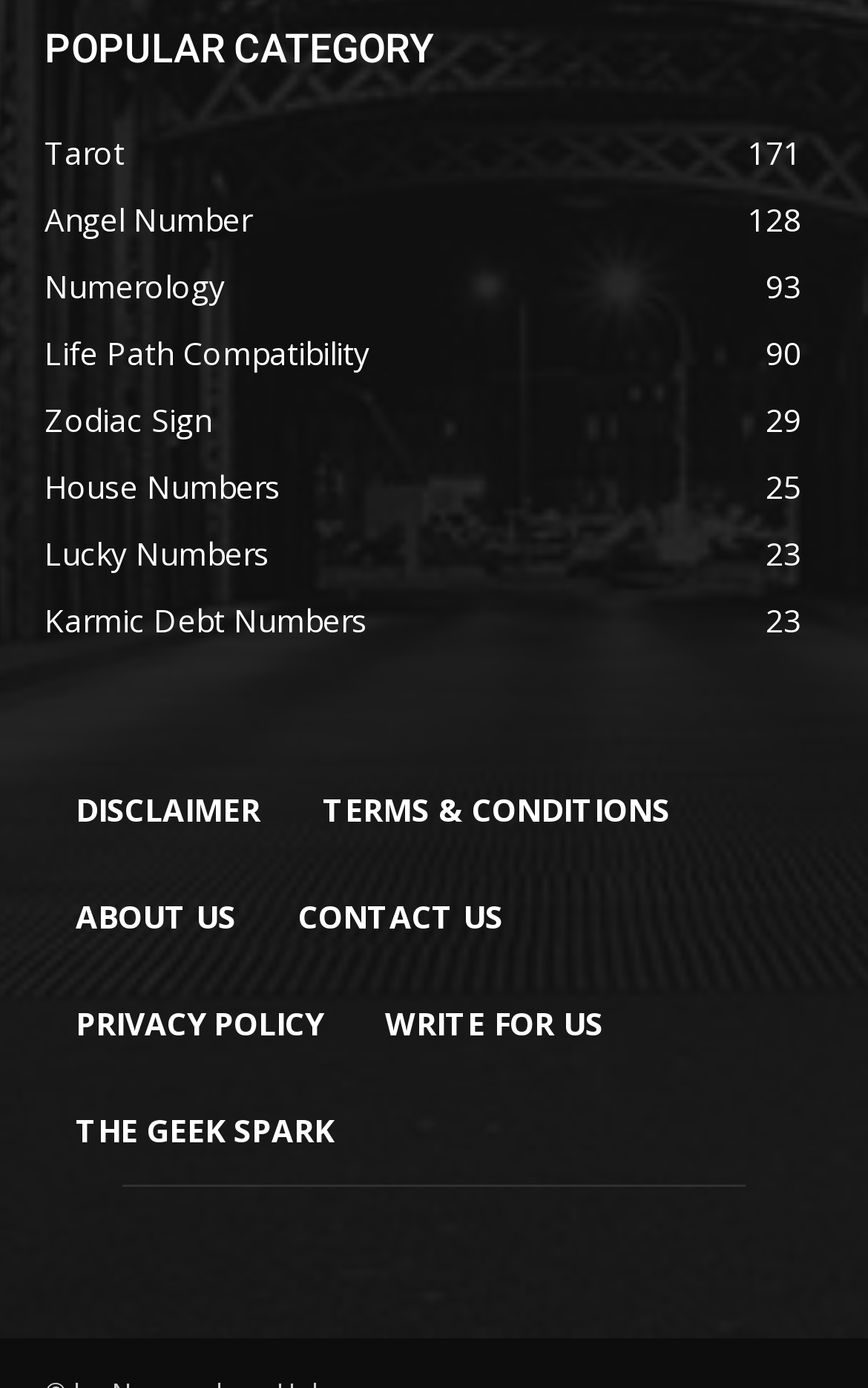What is the first popular category?
From the screenshot, provide a brief answer in one word or phrase.

Tarot 171